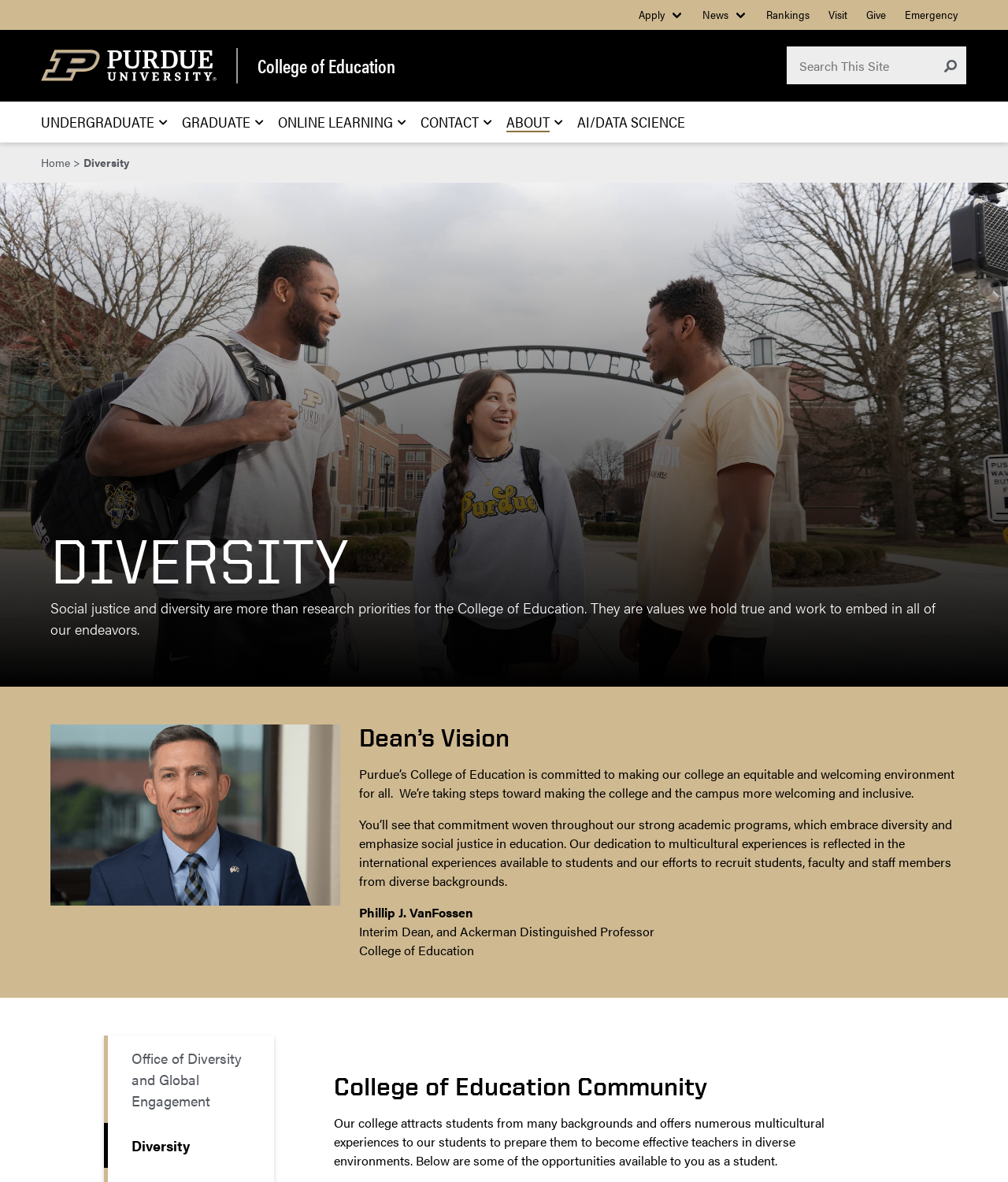Using the description: "parent_node: College of Education", determine the UI element's bounding box coordinates. Ensure the coordinates are in the format of four float numbers between 0 and 1, i.e., [left, top, right, bottom].

[0.041, 0.04, 0.236, 0.07]